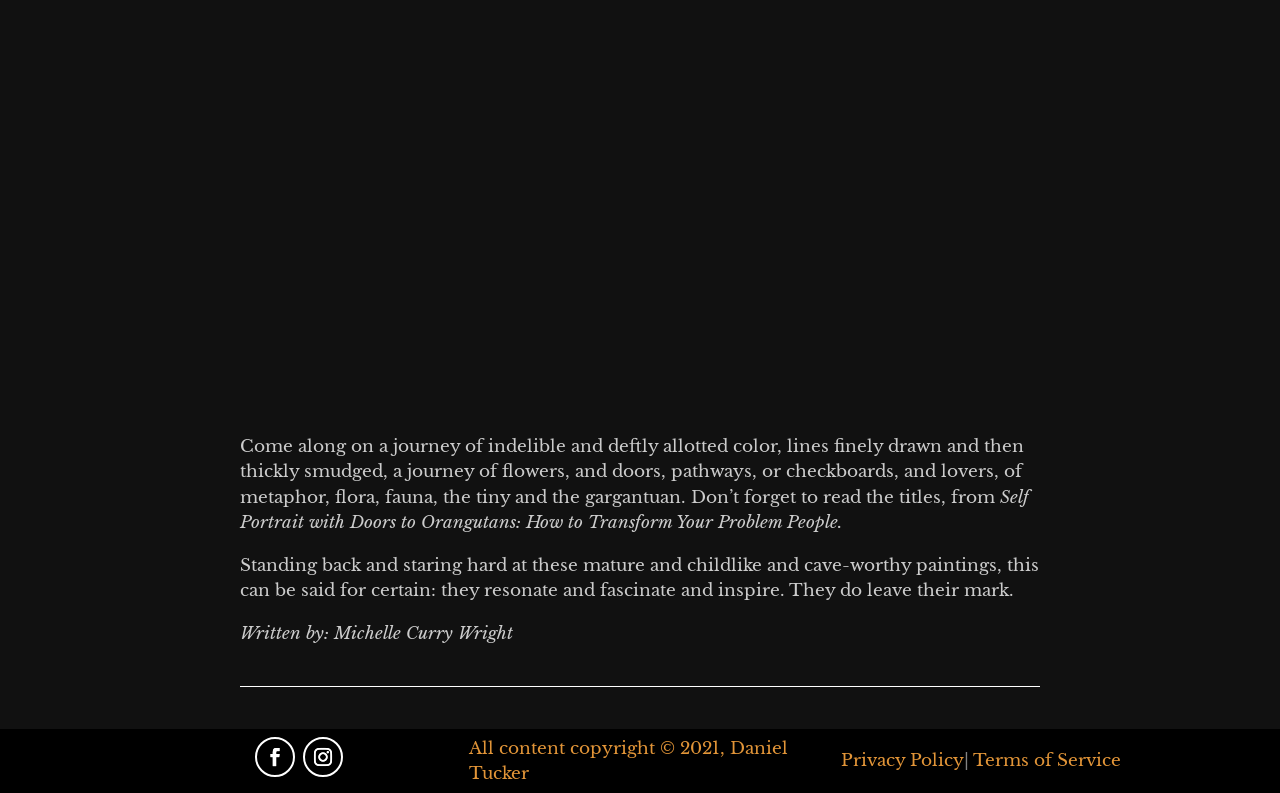Provide the bounding box coordinates of the HTML element described by the text: "Privacy Policy". The coordinates should be in the format [left, top, right, bottom] with values between 0 and 1.

[0.657, 0.946, 0.753, 0.973]